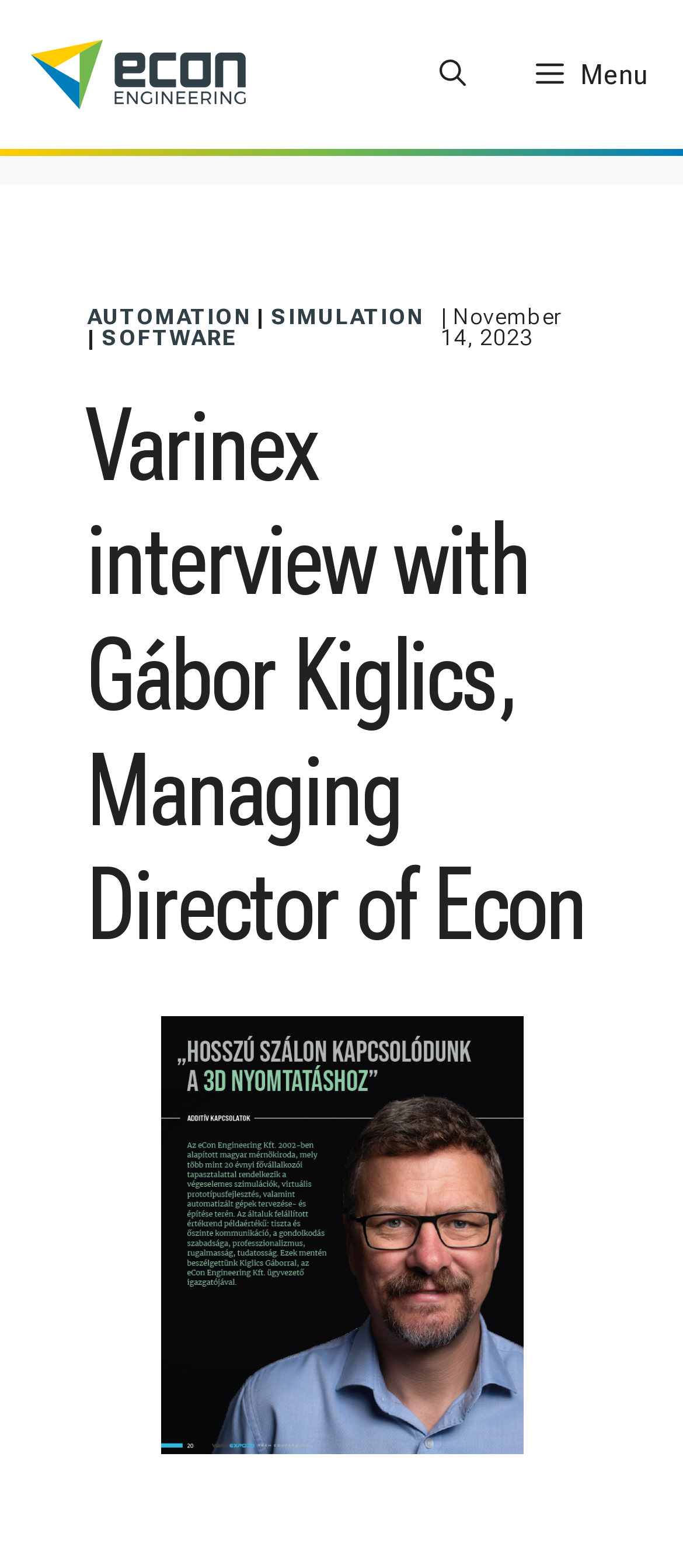What is the type of the 'Open Search Bar' element?
Look at the image and answer the question with a single word or phrase.

Link